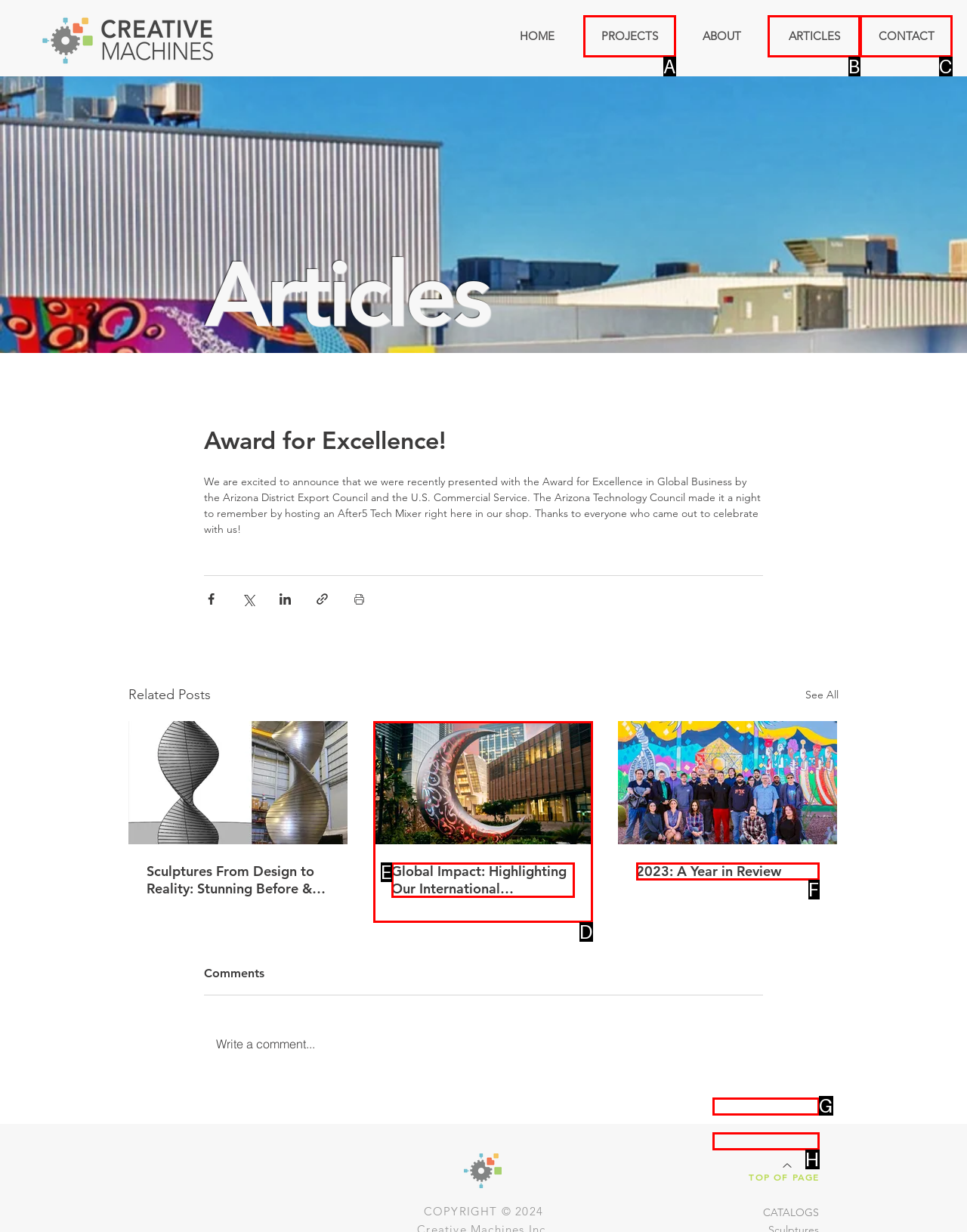From the provided choices, determine which option matches the description: 2023: A Year in Review. Respond with the letter of the correct choice directly.

F